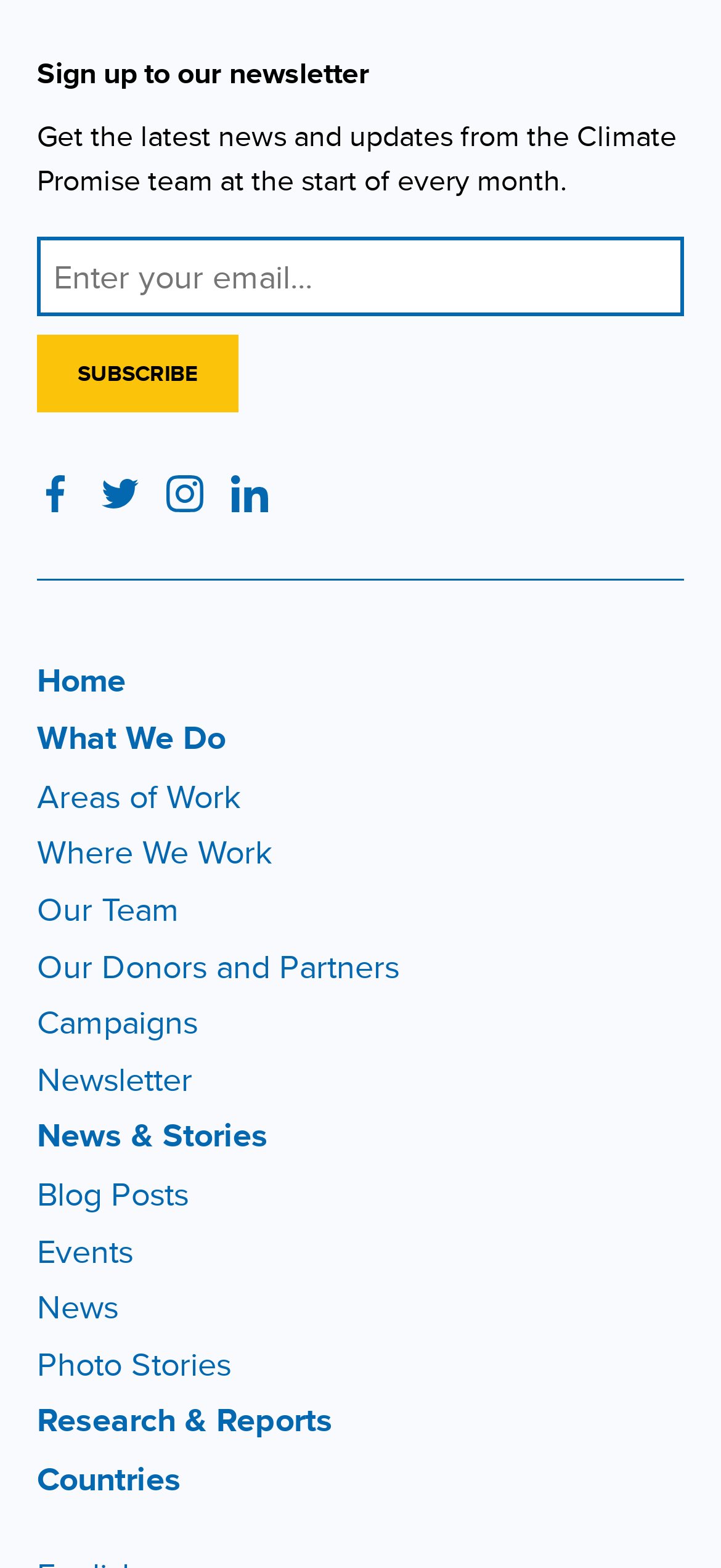Find the bounding box coordinates for the HTML element specified by: "aria-label="Open search"".

None